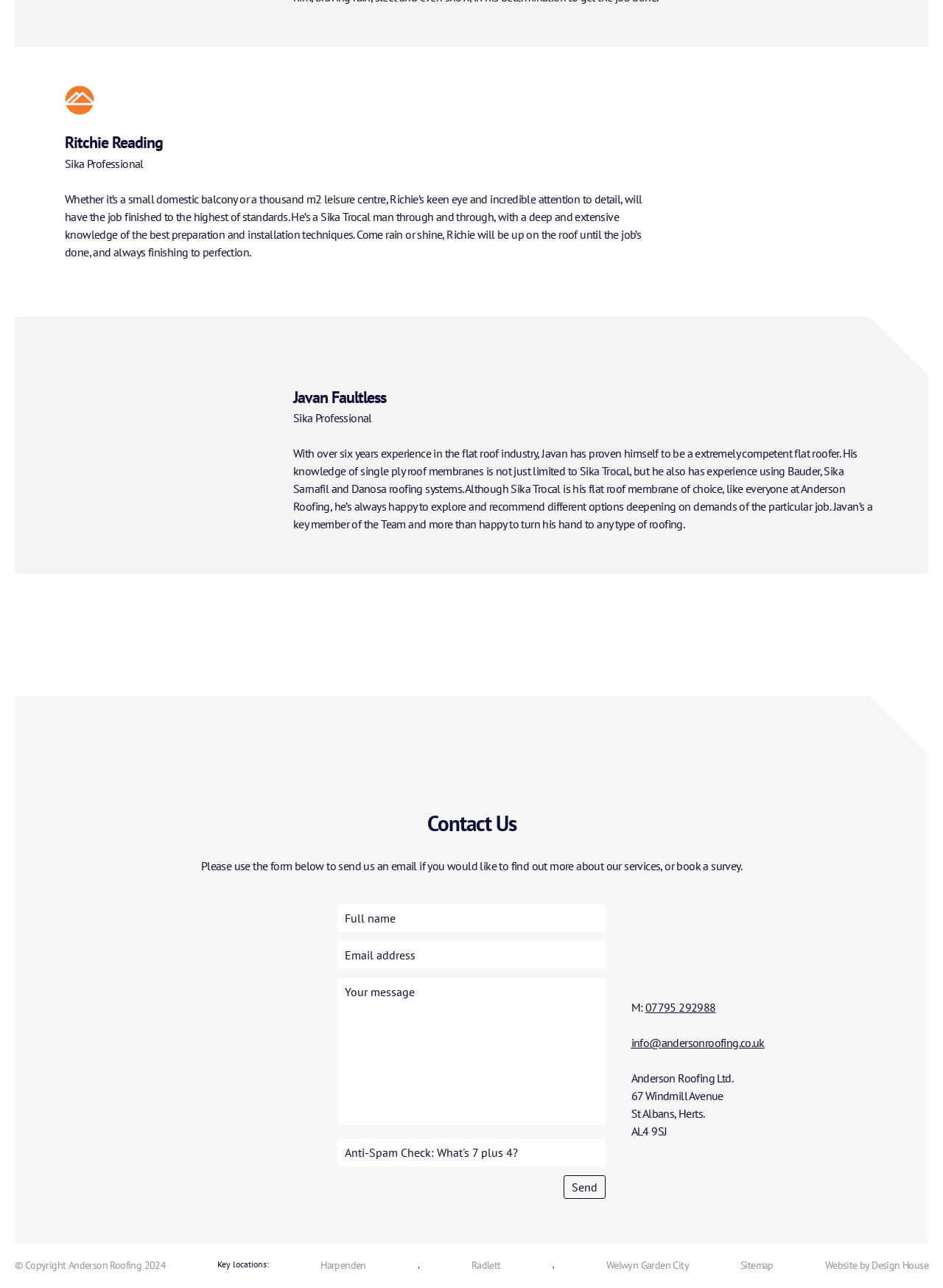What is the phone number listed on the webpage?
Please provide a single word or phrase as the answer based on the screenshot.

07795 292988